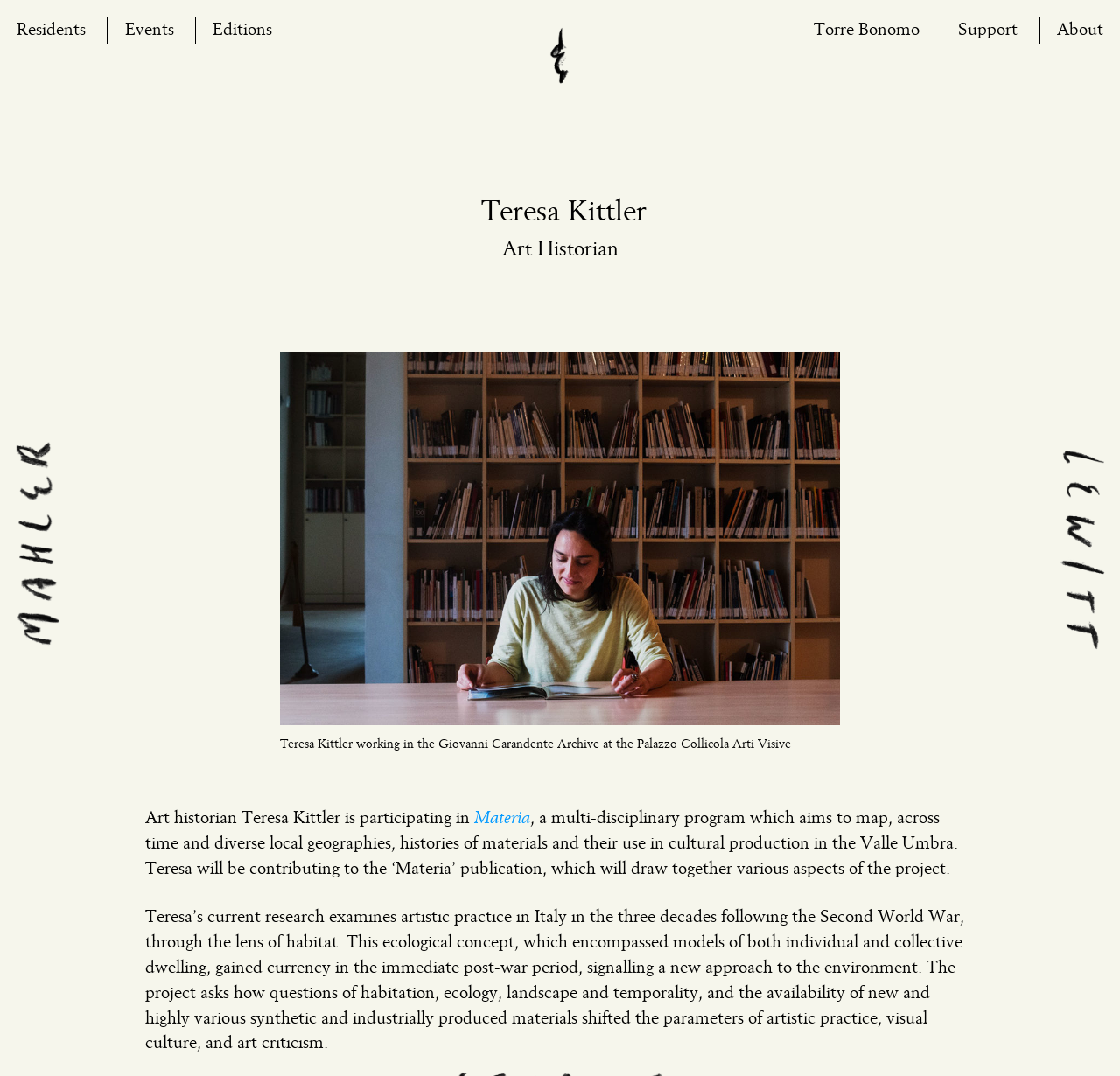Indicate the bounding box coordinates of the clickable region to achieve the following instruction: "View Teresa Kittler's profile."

[0.01, 0.499, 0.057, 0.516]